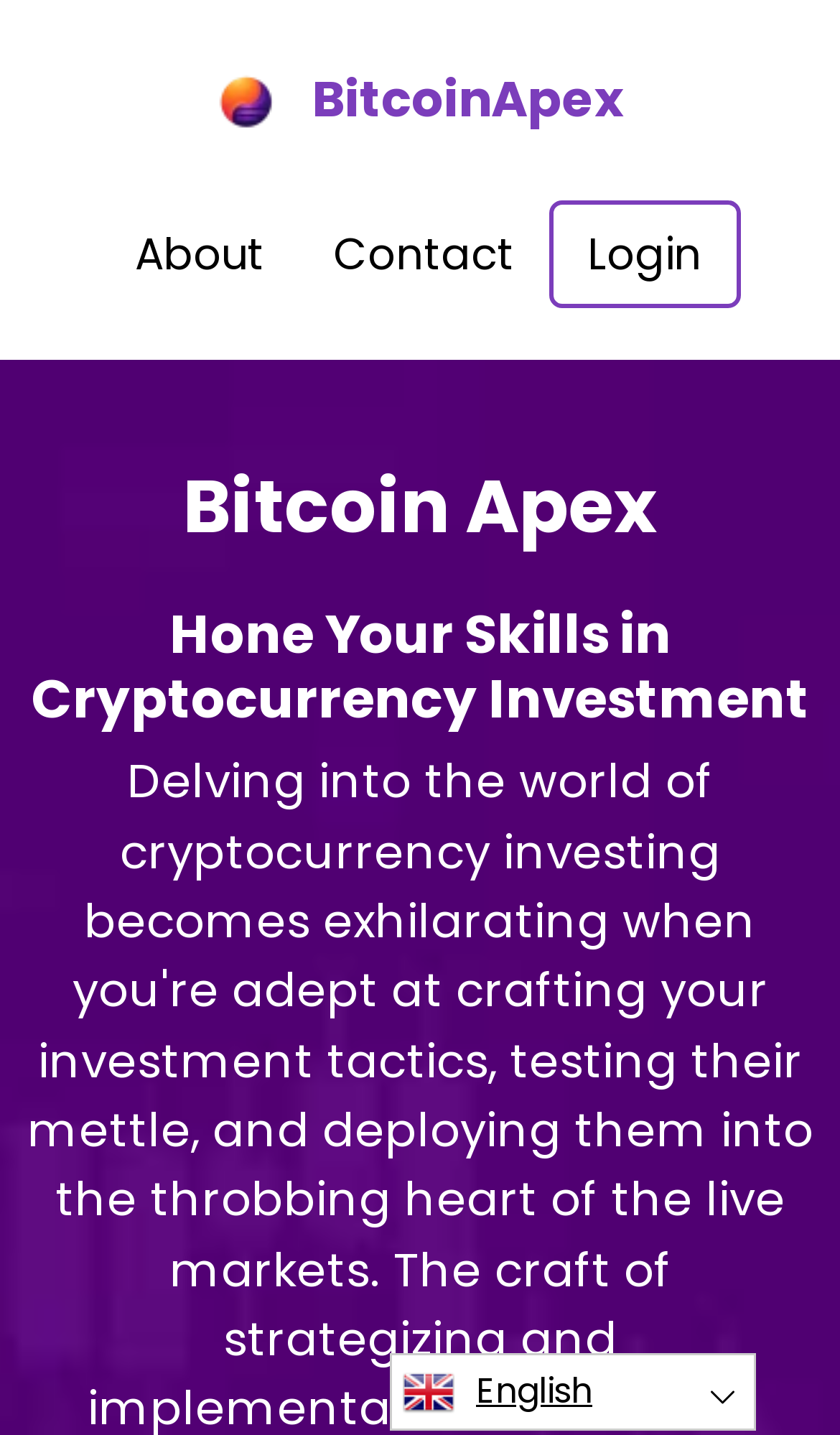Provide a one-word or short-phrase response to the question:
What is the name of the website?

Bitcoin Apex